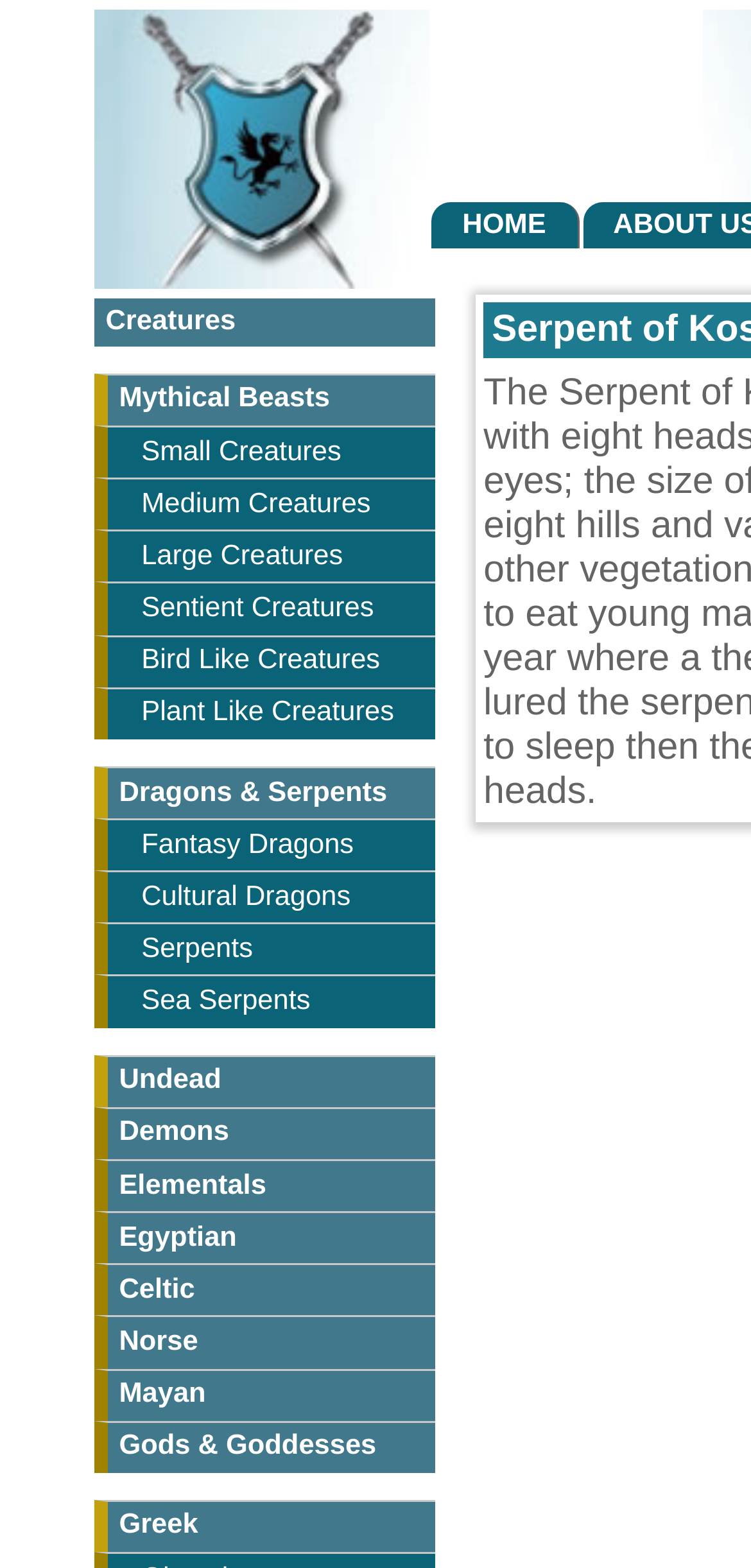From the details in the image, provide a thorough response to the question: What is the last link in the 'Mythology' section?

The last link in the 'Mythology' section is 'Greek', located at the bottom of the section with a bounding box coordinate of [0.126, 0.957, 0.579, 0.99]. It is the 9th link in the section, following 'Mayan' and preceding no other links.